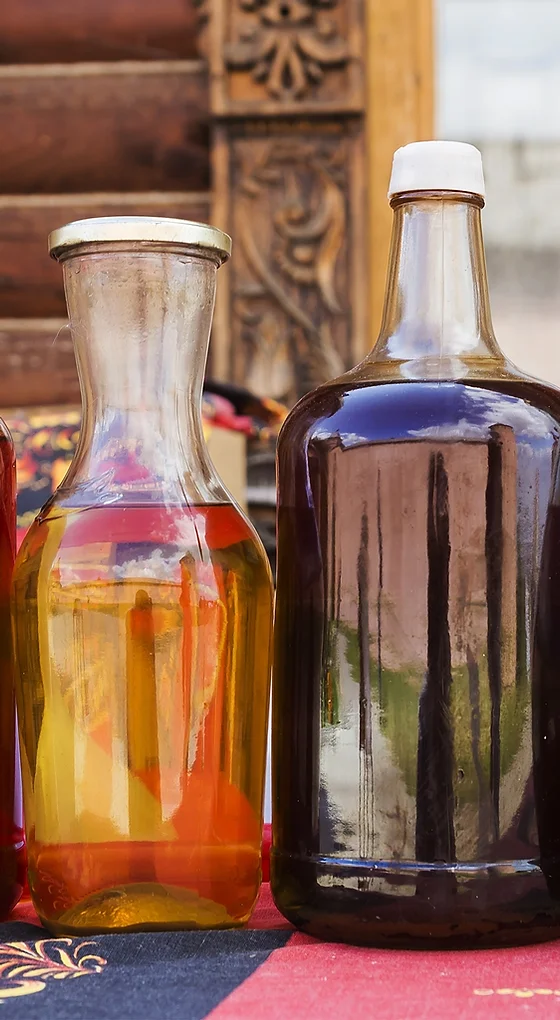What is the atmosphere suggested by the colorful cloth?
We need a detailed and exhaustive answer to the question. Please elaborate.

The image features a colorful cloth on which the bottles are displayed, which indicates a festive atmosphere, possibly suggesting a celebratory or joyful occasion.